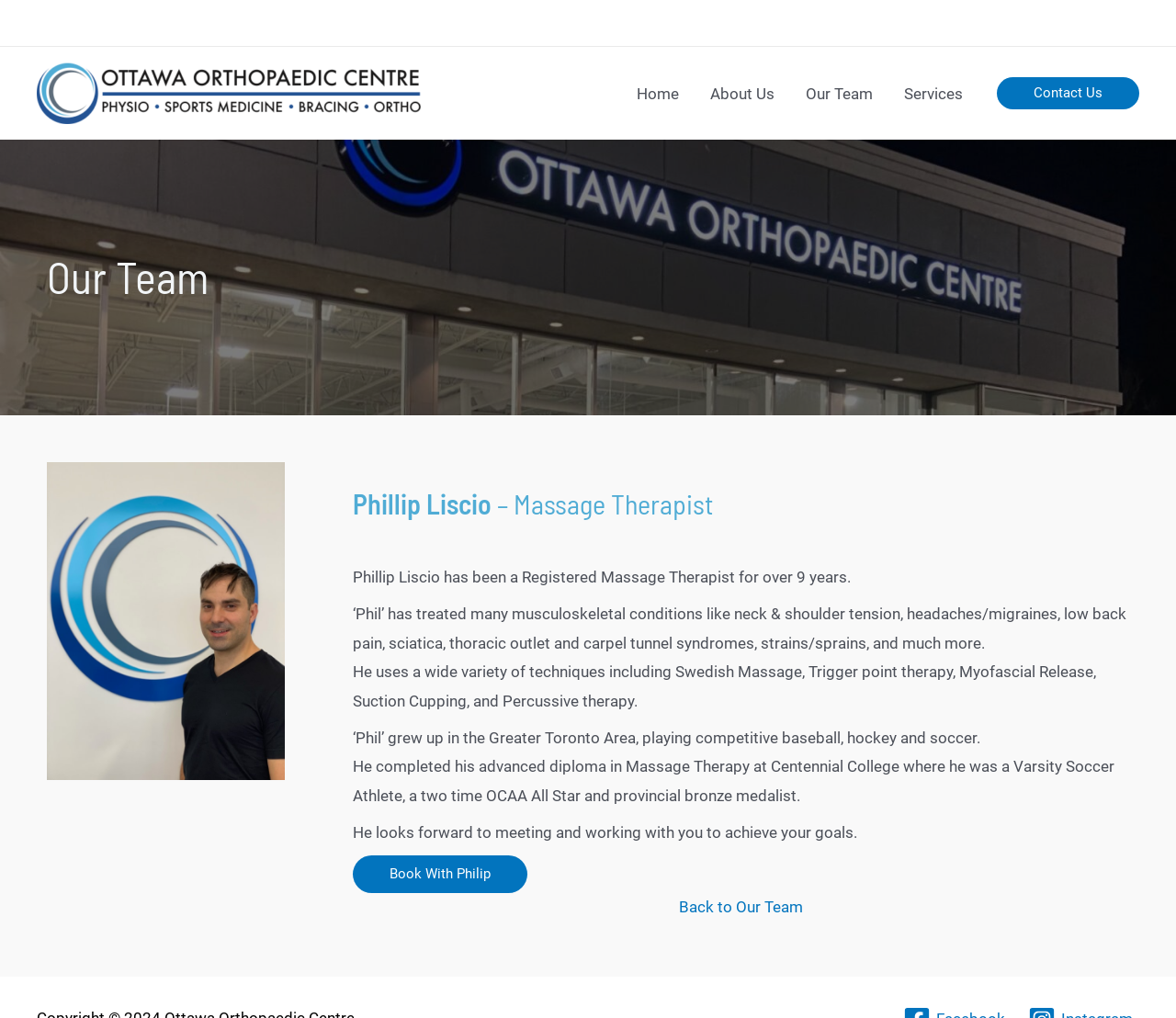Please specify the bounding box coordinates of the area that should be clicked to accomplish the following instruction: "Go back to Our Team". The coordinates should consist of four float numbers between 0 and 1, i.e., [left, top, right, bottom].

[0.577, 0.882, 0.683, 0.9]